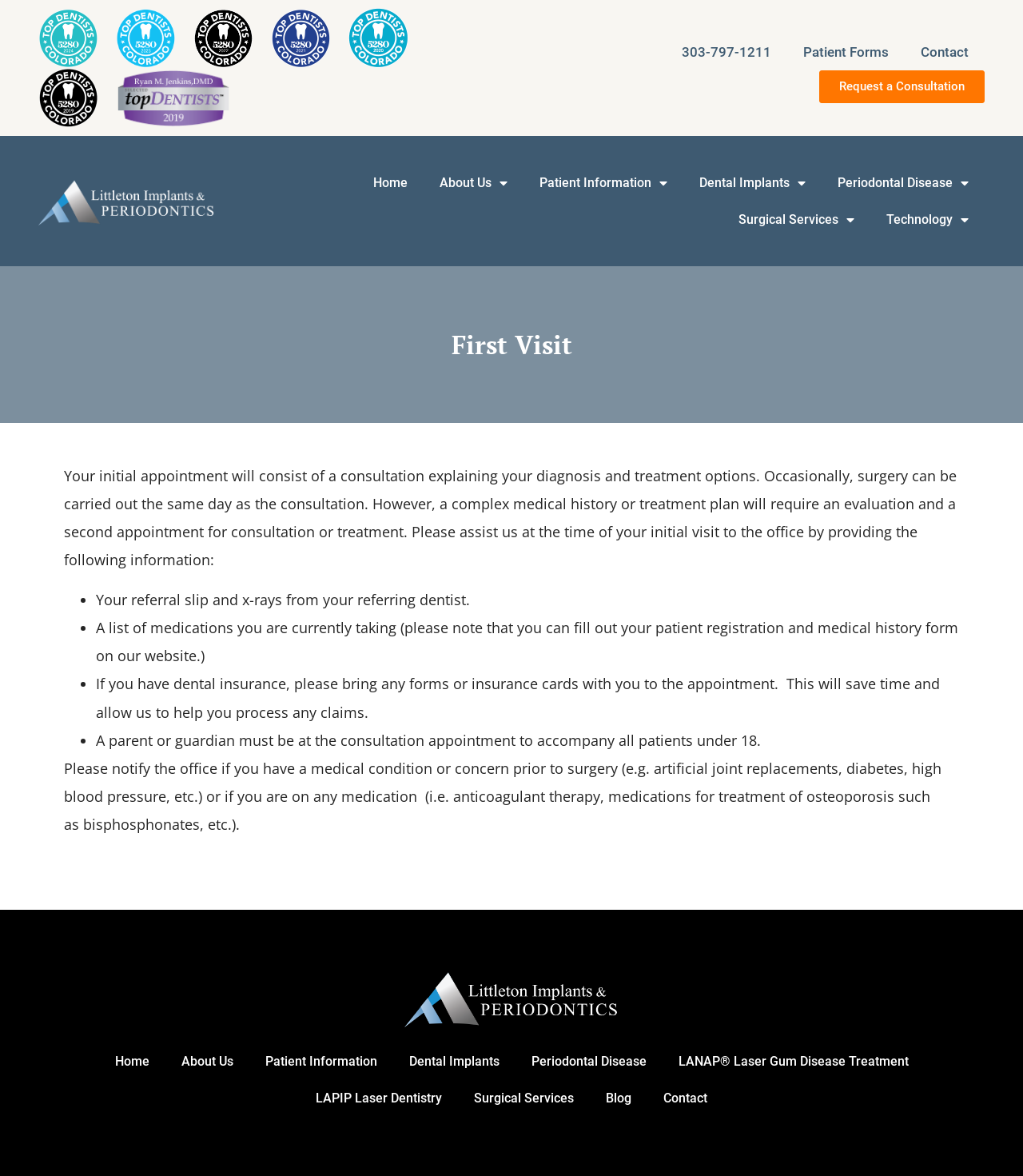What is the purpose of the initial appointment?
Refer to the image and provide a one-word or short phrase answer.

Consultation and diagnosis